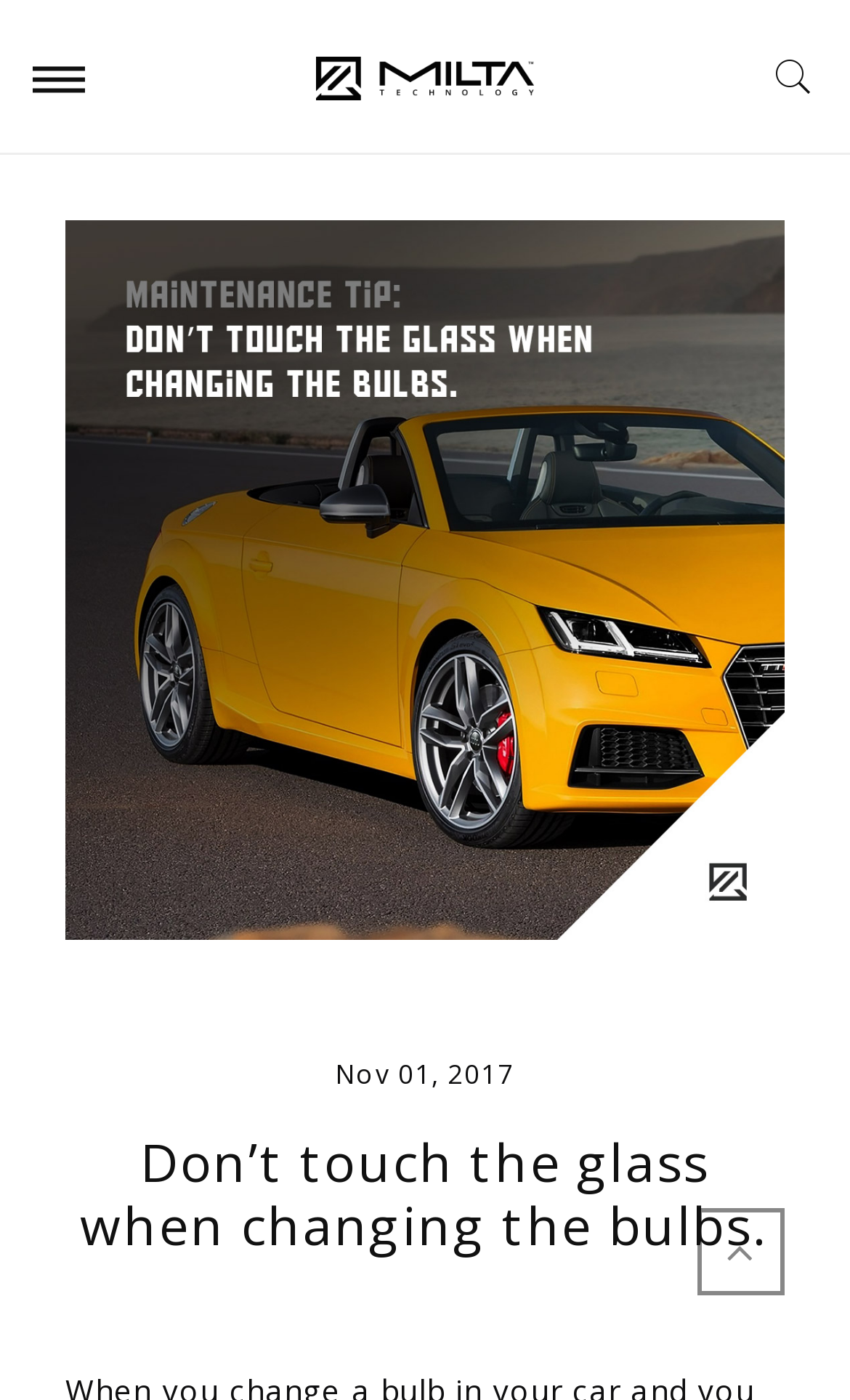Locate the bounding box coordinates of the UI element described by: "alt="MILTA Technology"". Provide the coordinates as four float numbers between 0 and 1, formatted as [left, top, right, bottom].

[0.372, 0.039, 0.628, 0.068]